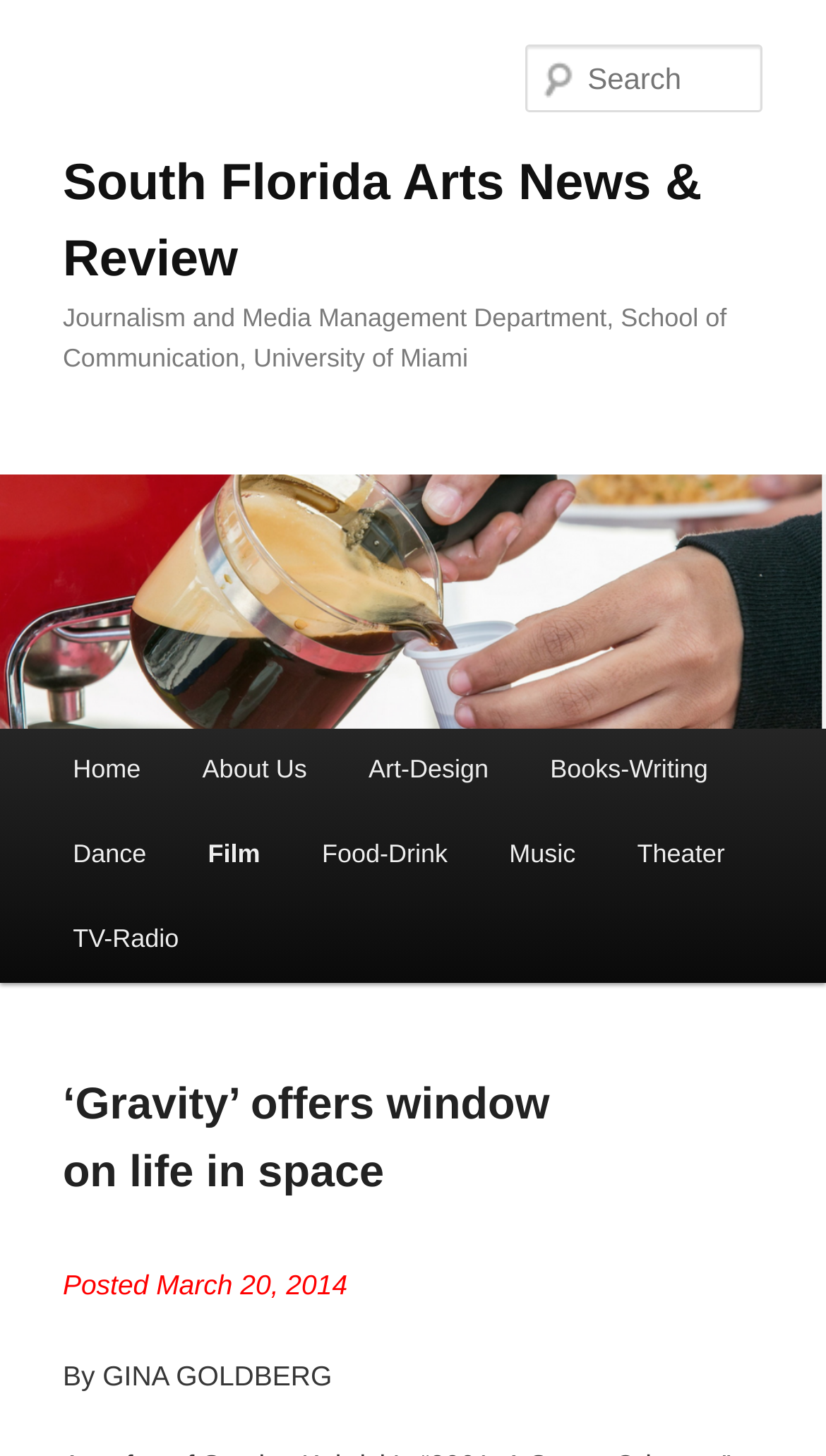Identify and provide the main heading of the webpage.

South Florida Arts News & Review